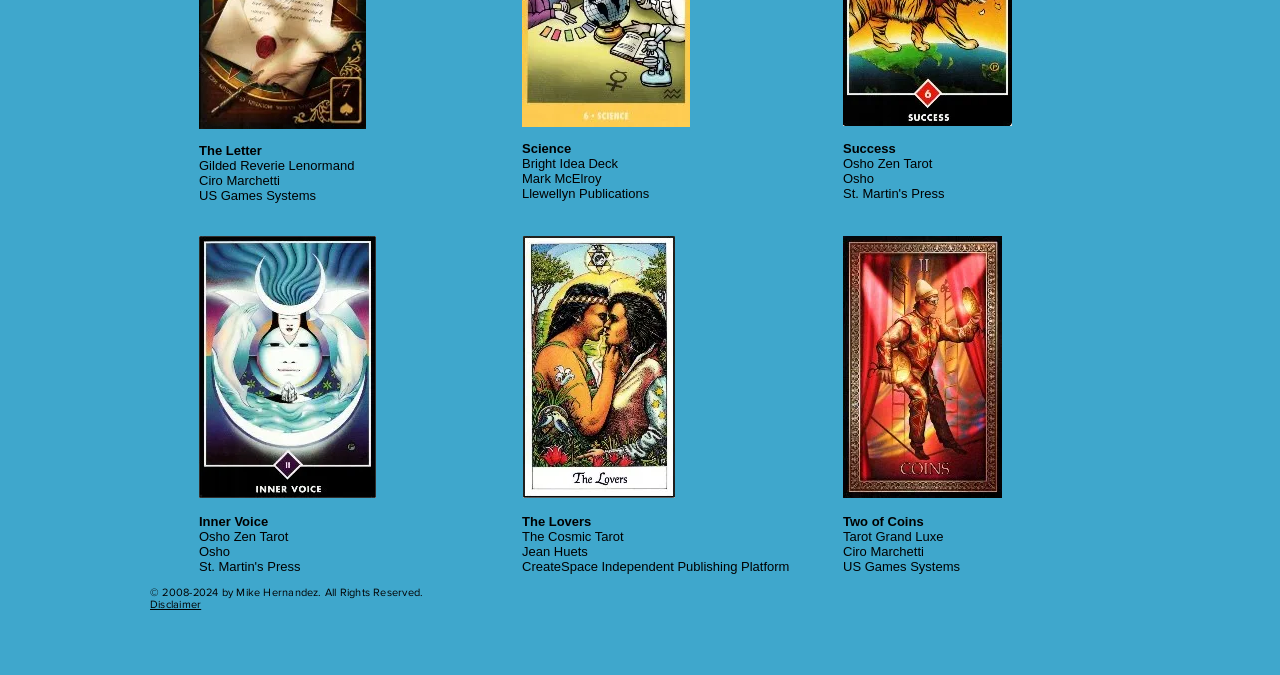Provide a one-word or short-phrase answer to the question:
How many images are on this webpage?

3